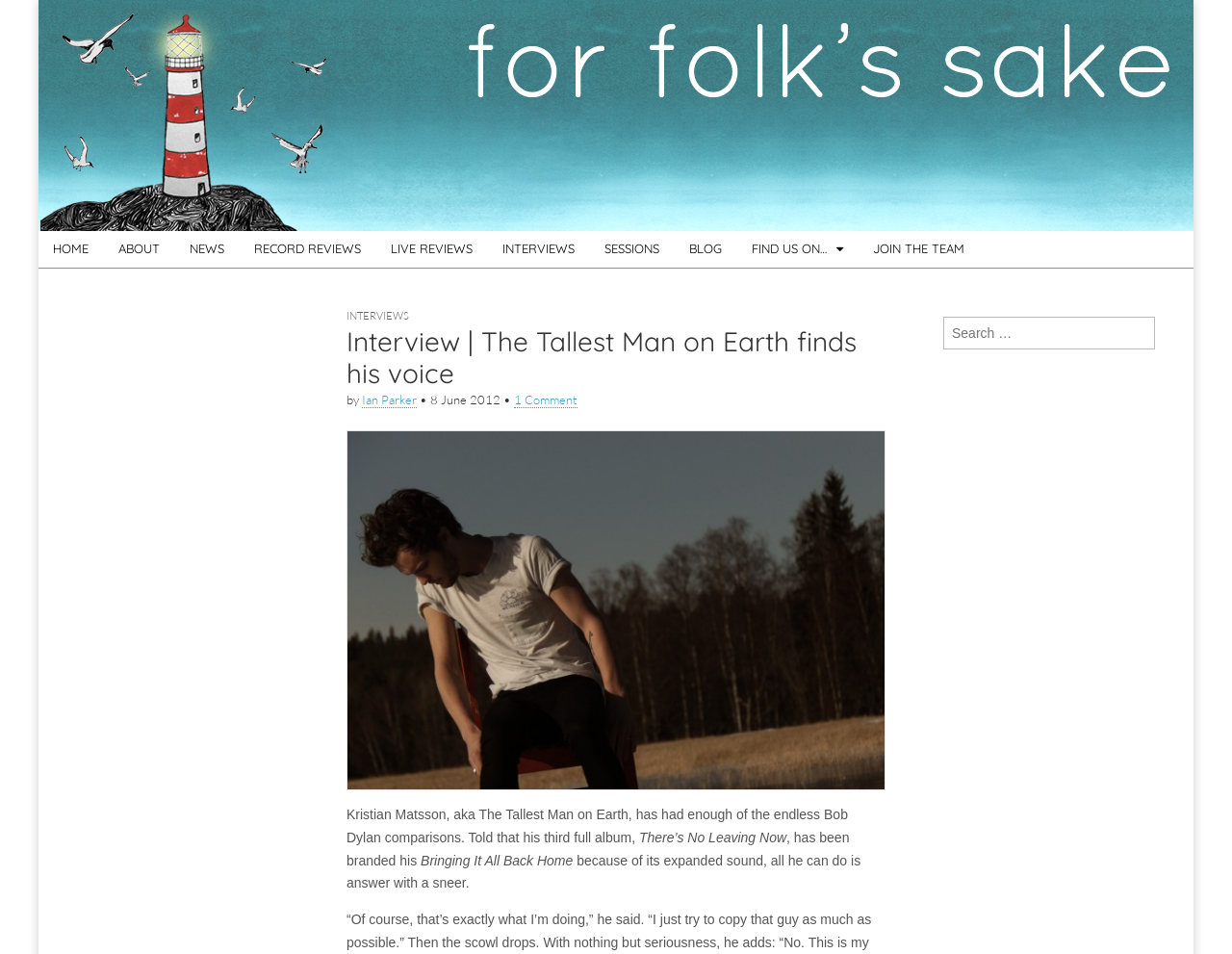Please locate the bounding box coordinates of the element's region that needs to be clicked to follow the instruction: "Visit Fine Dining Guide on Facebook". The bounding box coordinates should be provided as four float numbers between 0 and 1, i.e., [left, top, right, bottom].

None